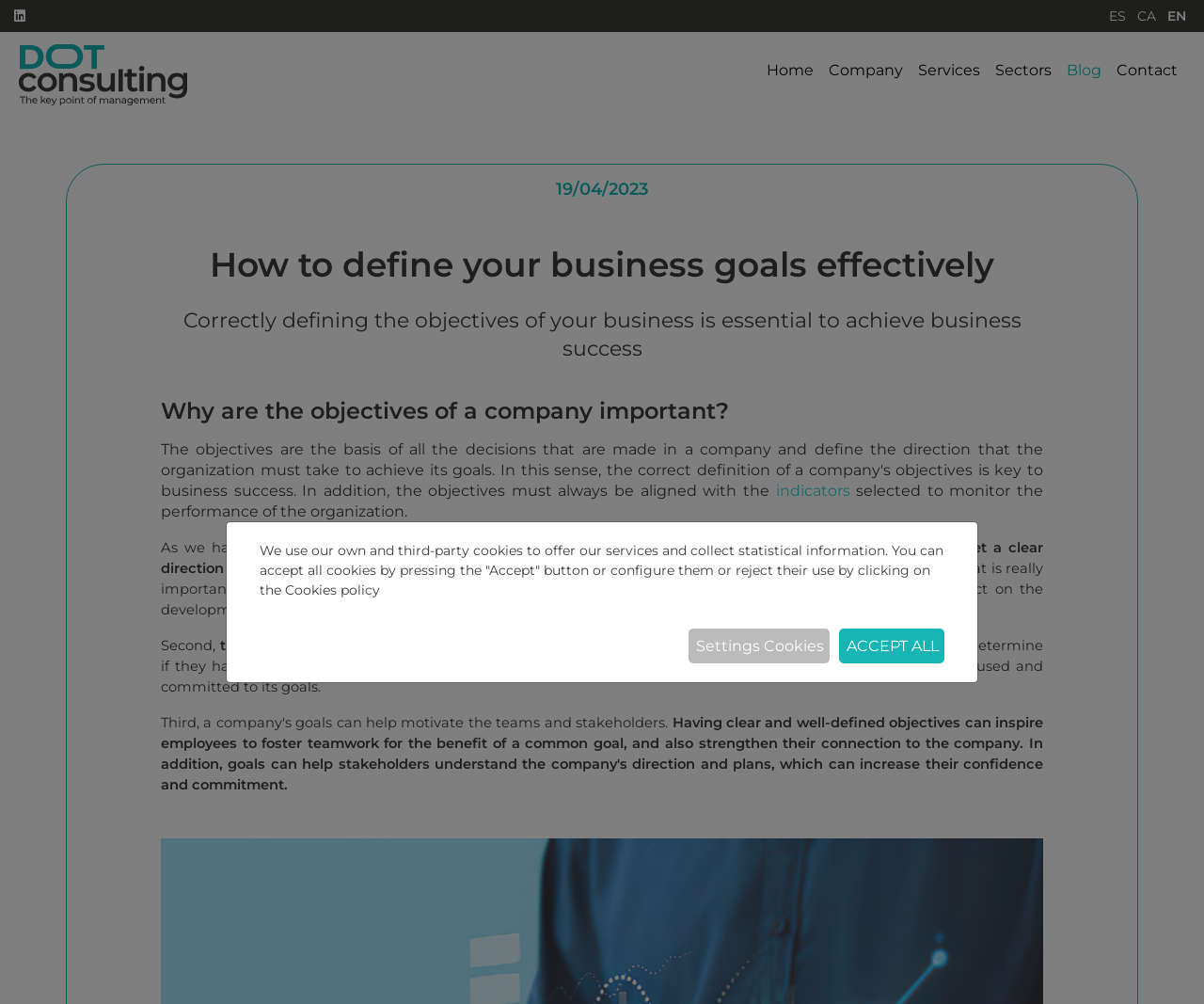Identify the bounding box coordinates of the section to be clicked to complete the task described by the following instruction: "read the blog". The coordinates should be four float numbers between 0 and 1, formatted as [left, top, right, bottom].

None